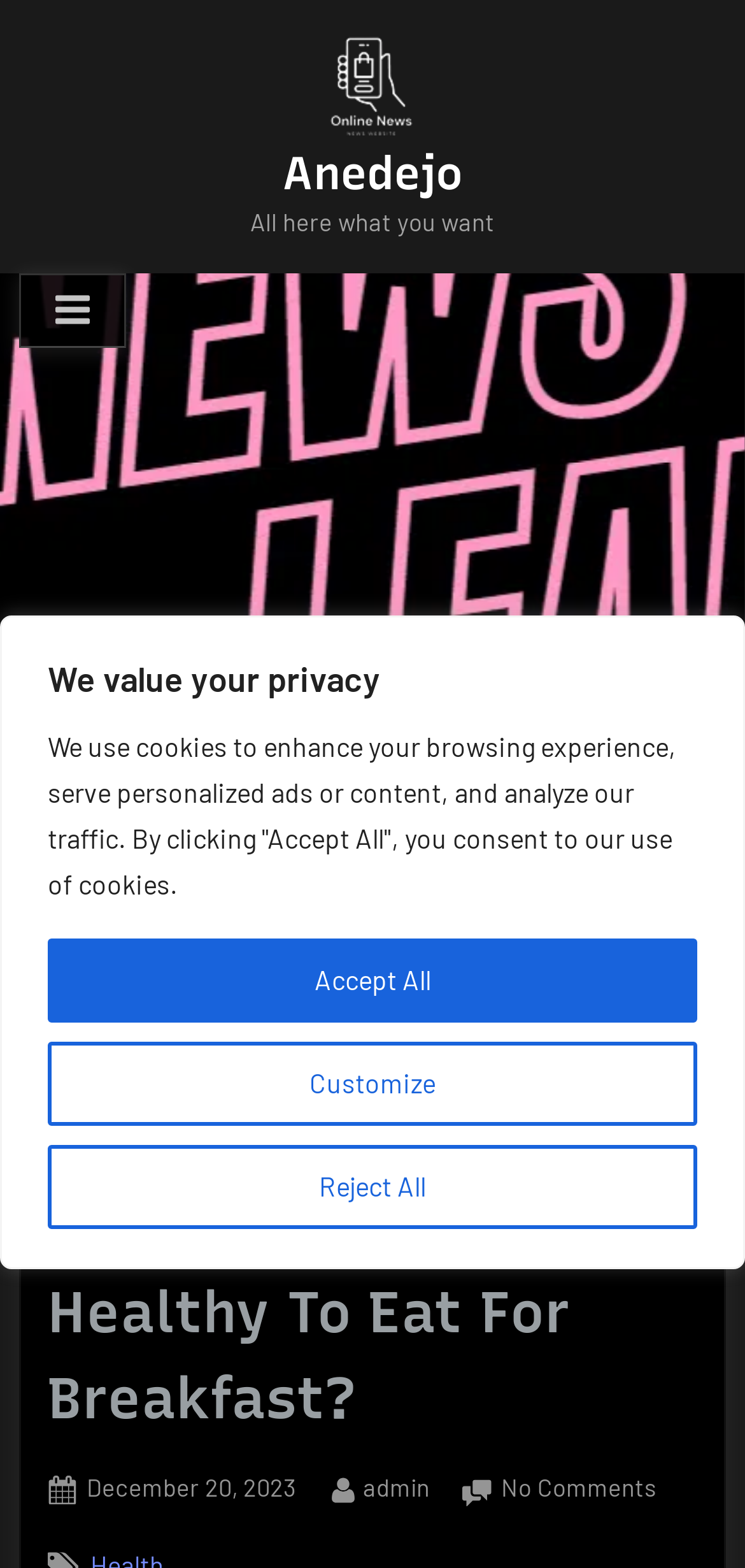Identify the main heading of the webpage and provide its text content.

Are Hash Browns Healthy To Eat For Breakfast?